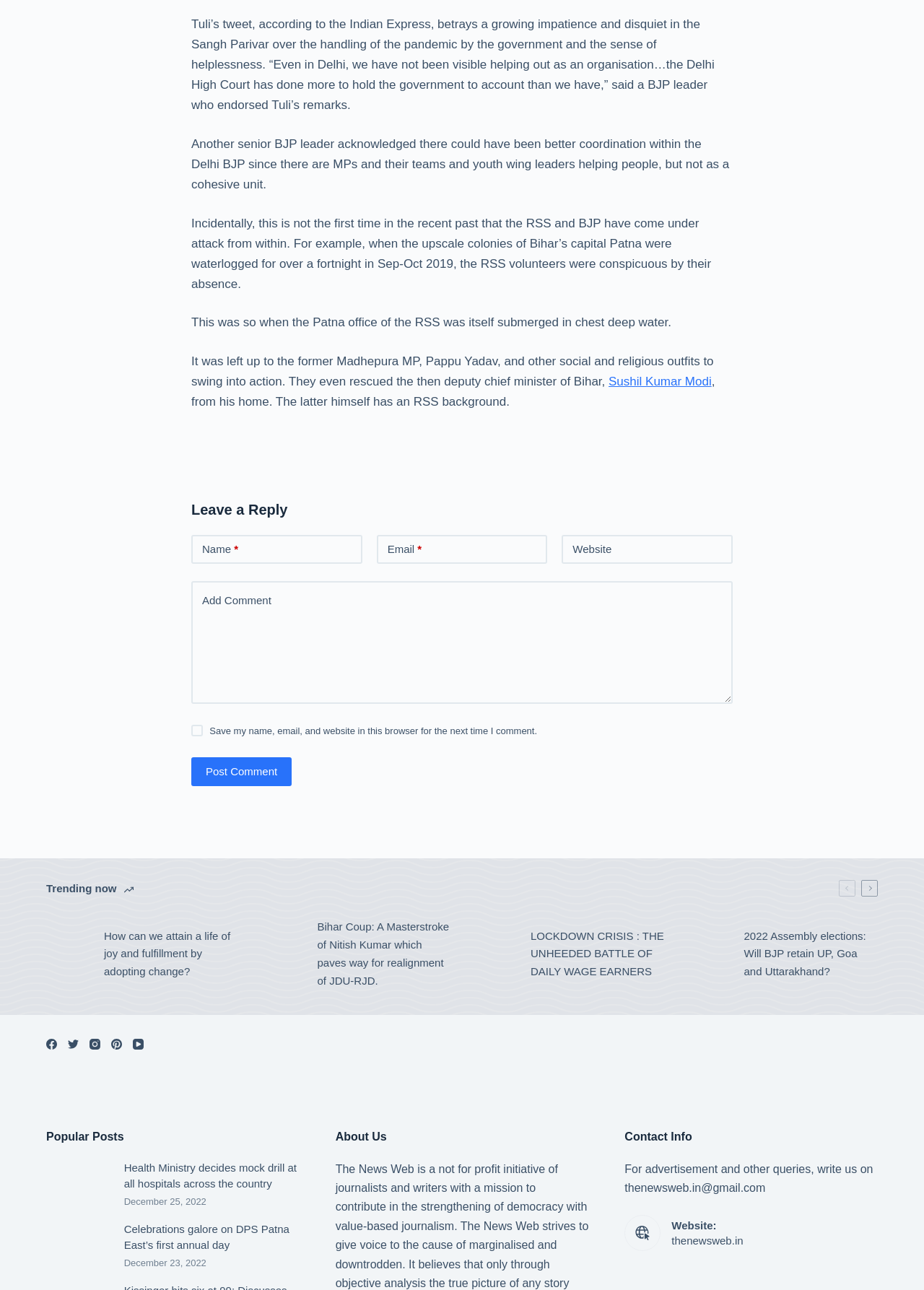Please determine the bounding box coordinates for the element that should be clicked to follow these instructions: "Post a reply".

[0.207, 0.587, 0.316, 0.61]